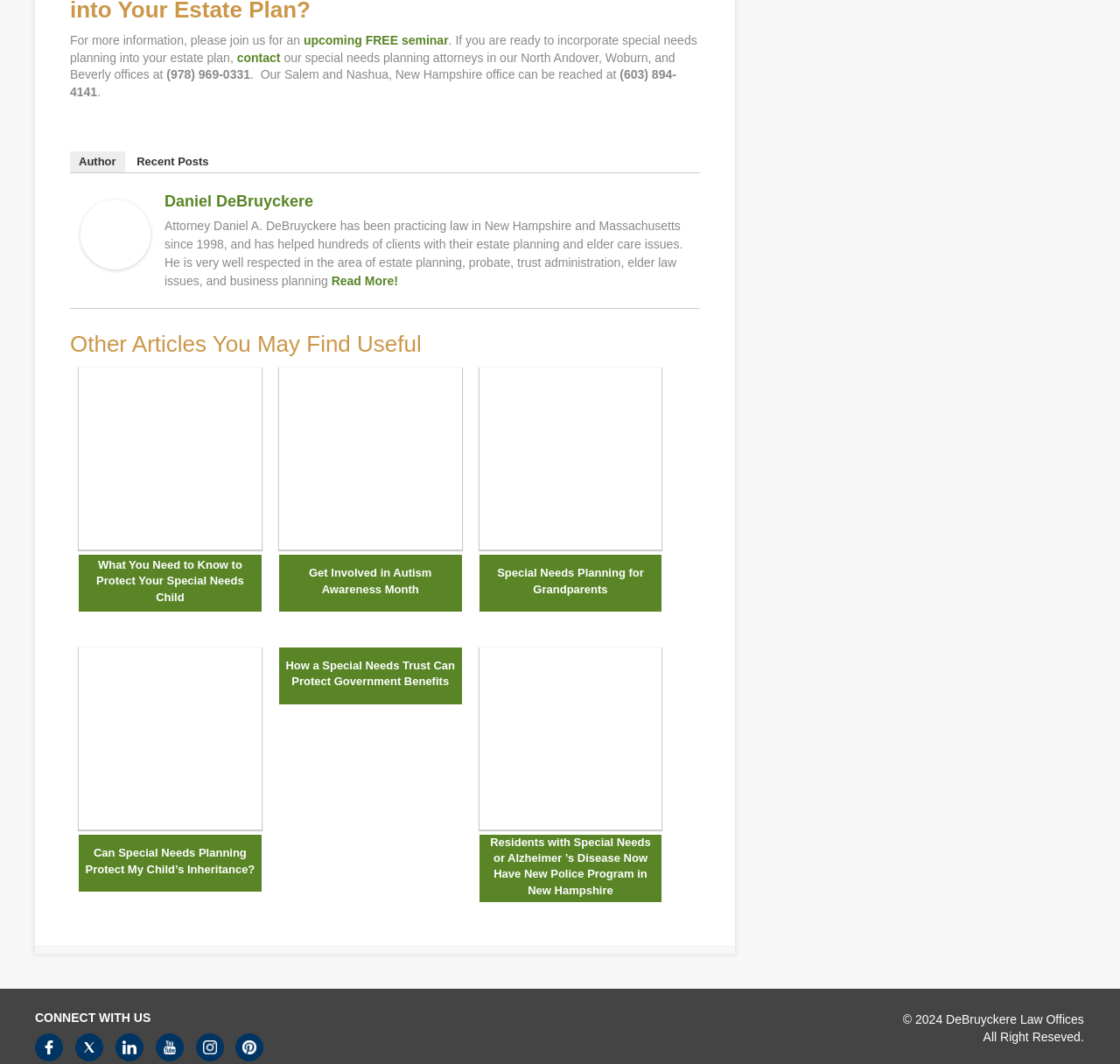Identify the bounding box coordinates of the specific part of the webpage to click to complete this instruction: "read more about Daniel DeBruyckere".

[0.296, 0.258, 0.355, 0.271]